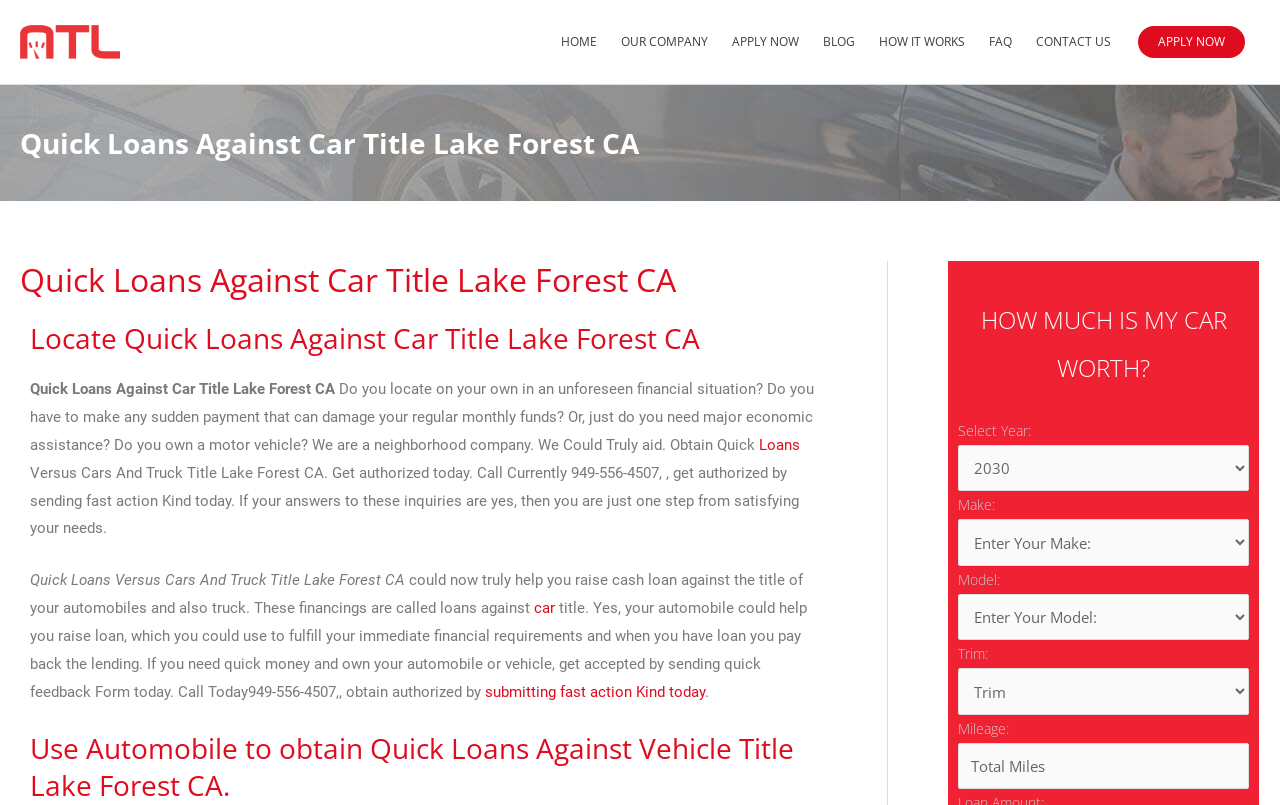Pinpoint the bounding box coordinates of the clickable element needed to complete the instruction: "Click the 'HOME' link". The coordinates should be provided as four float numbers between 0 and 1: [left, top, right, bottom].

[0.429, 0.012, 0.476, 0.092]